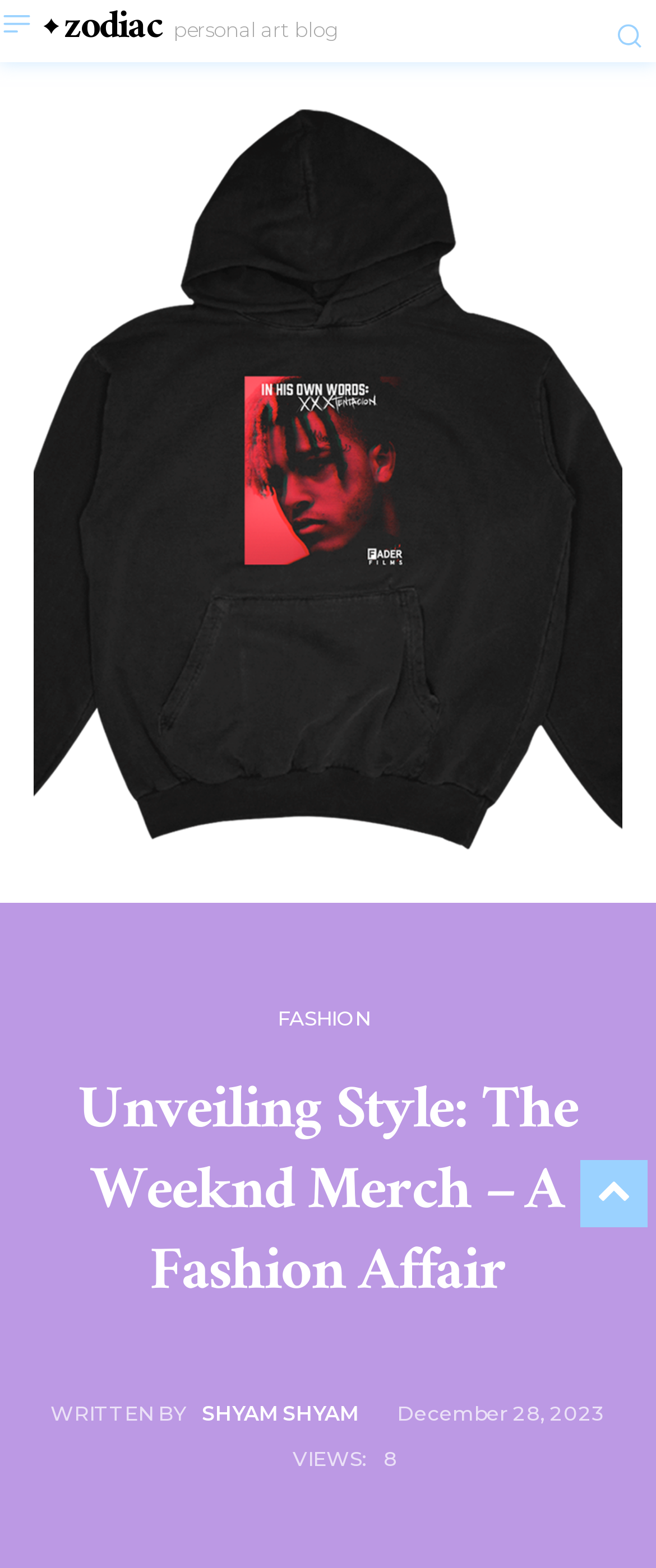What is the category of the article?
Utilize the information in the image to give a detailed answer to the question.

I determined the answer by looking at the link element with the text 'FASHION' which is located at the top of the webpage, indicating the category of the article.